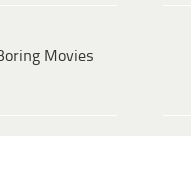What is the purpose of the article?
Based on the image, answer the question with as much detail as possible.

The purpose of the article is educational because it aims to clarify common myths about autism through examples from films and television series, offering insights and educational perspectives, which suggests that the article is intended to inform and educate readers about autism.